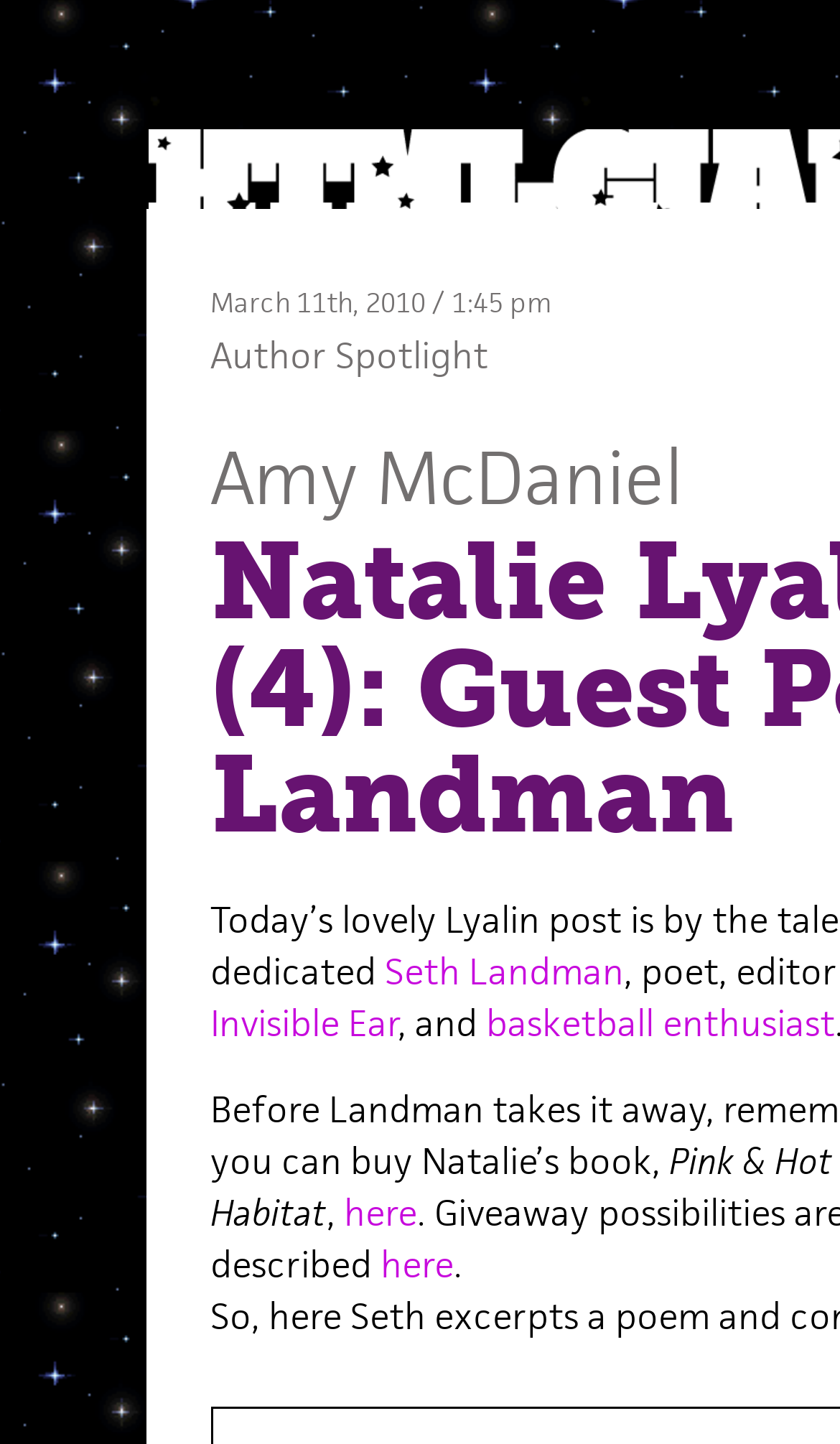Explain the contents of the webpage comprehensively.

The webpage appears to be a blog post or article page. At the top, there is a date and time stamp, "March 11th, 2010 / 1:45 pm", positioned near the top left corner of the page. Below the date, there is a link labeled "Author Spotlight" on the left side of the page. 

To the right of "Author Spotlight", there is a link to "Amy McDaniel". Further down on the page, there is a section that seems to be about the author Seth Landman, with a link to his name. Next to his name, there is a link to "Invisible Ear", followed by a comma and a link to "basketball enthusiast". 

The text ", and" separates the links to "Invisible Ear" and "basketball enthusiast". There is a small gap, and then a comma and a link to "here". Below this, there is another link to "here". Overall, the page appears to be a guest post by Seth Landman, with links to related authors and topics.